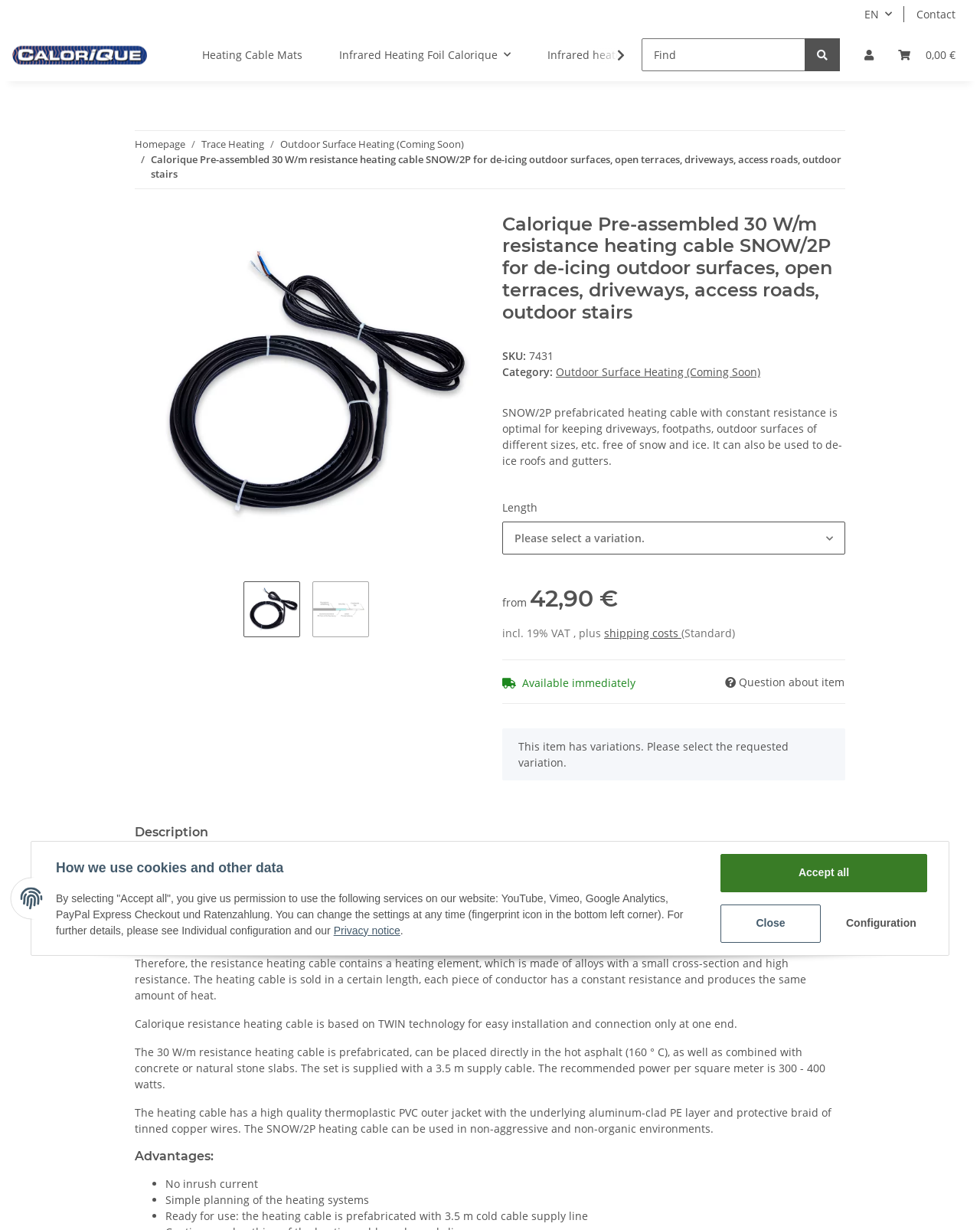Highlight the bounding box coordinates of the element that should be clicked to carry out the following instruction: "View product description". The coordinates must be given as four float numbers ranging from 0 to 1, i.e., [left, top, right, bottom].

[0.138, 0.665, 0.212, 0.689]